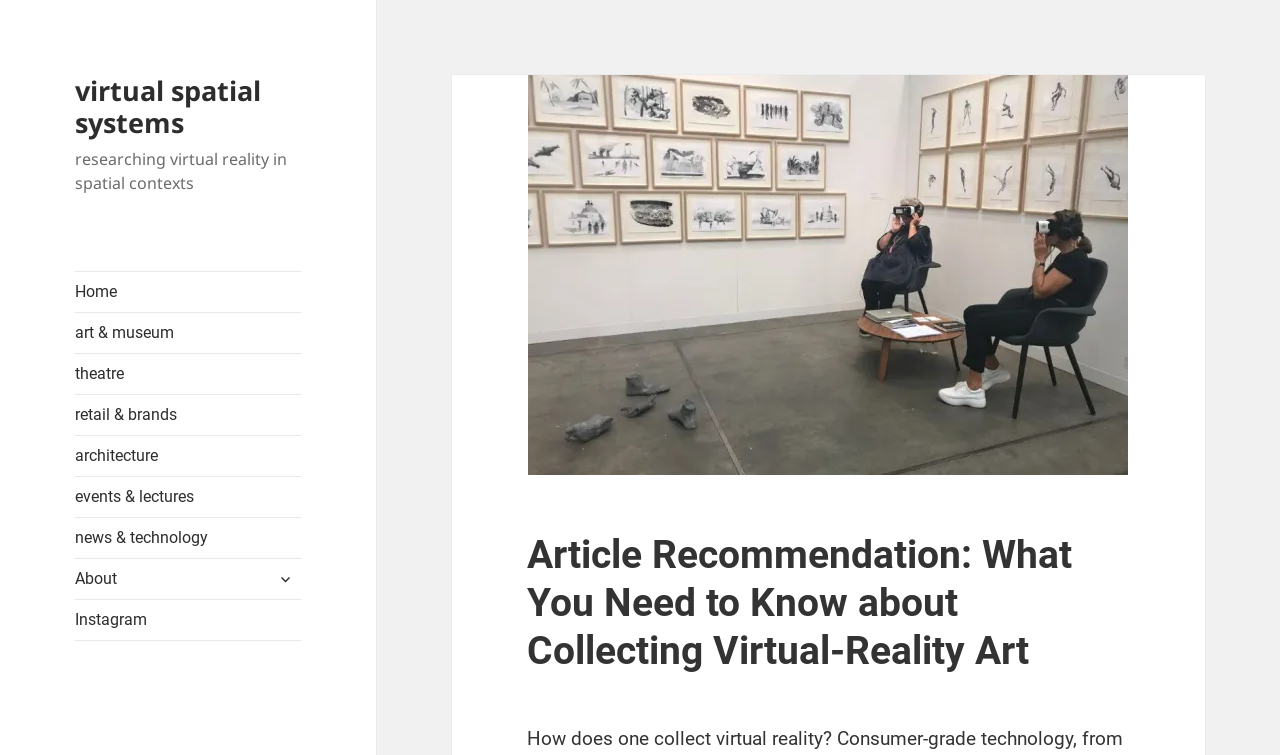Determine the bounding box coordinates of the region I should click to achieve the following instruction: "Expand the child menu". Ensure the bounding box coordinates are four float numbers between 0 and 1, i.e., [left, top, right, bottom].

[0.21, 0.745, 0.235, 0.788]